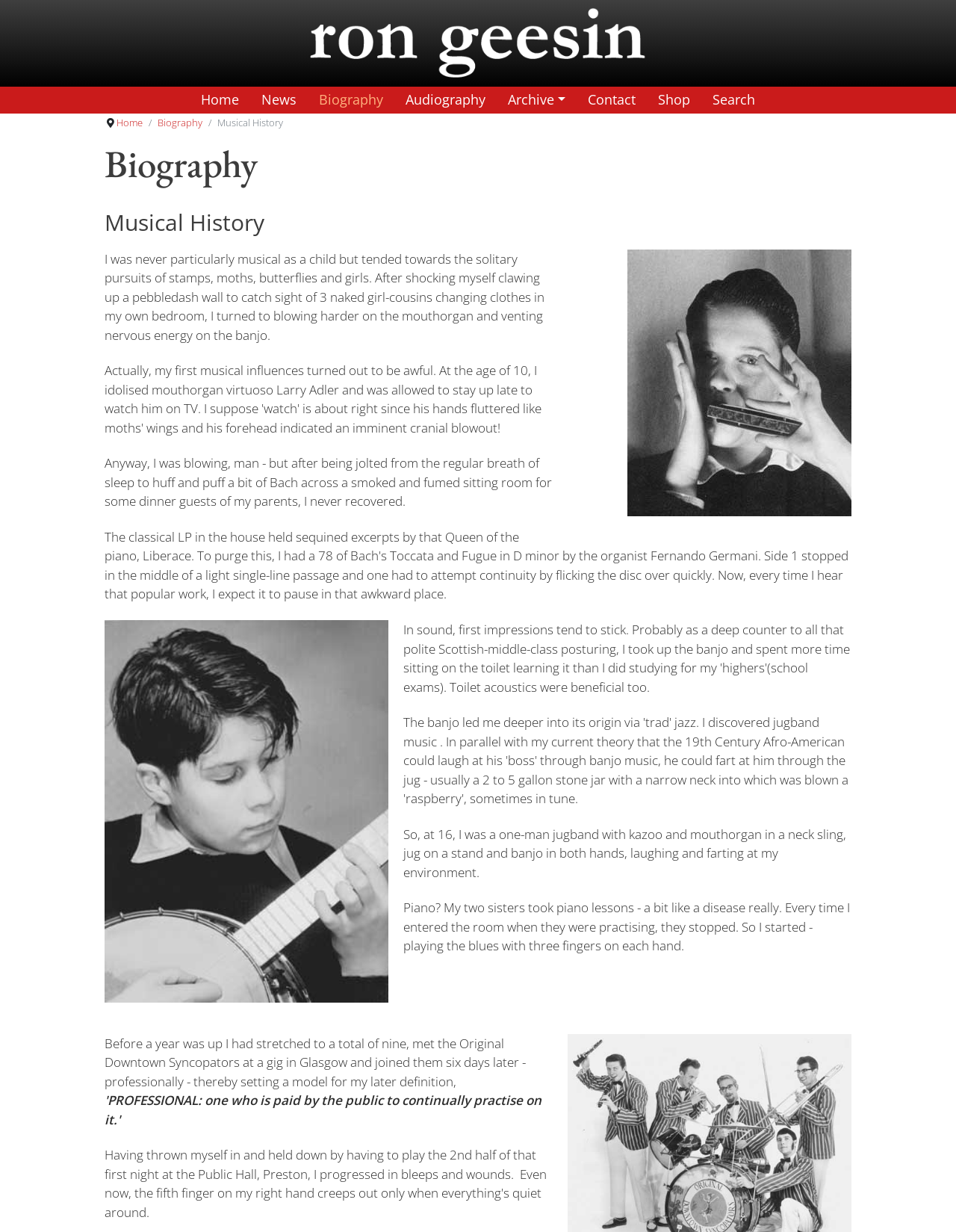What is the title of the first heading? Based on the image, give a response in one word or a short phrase.

Biography